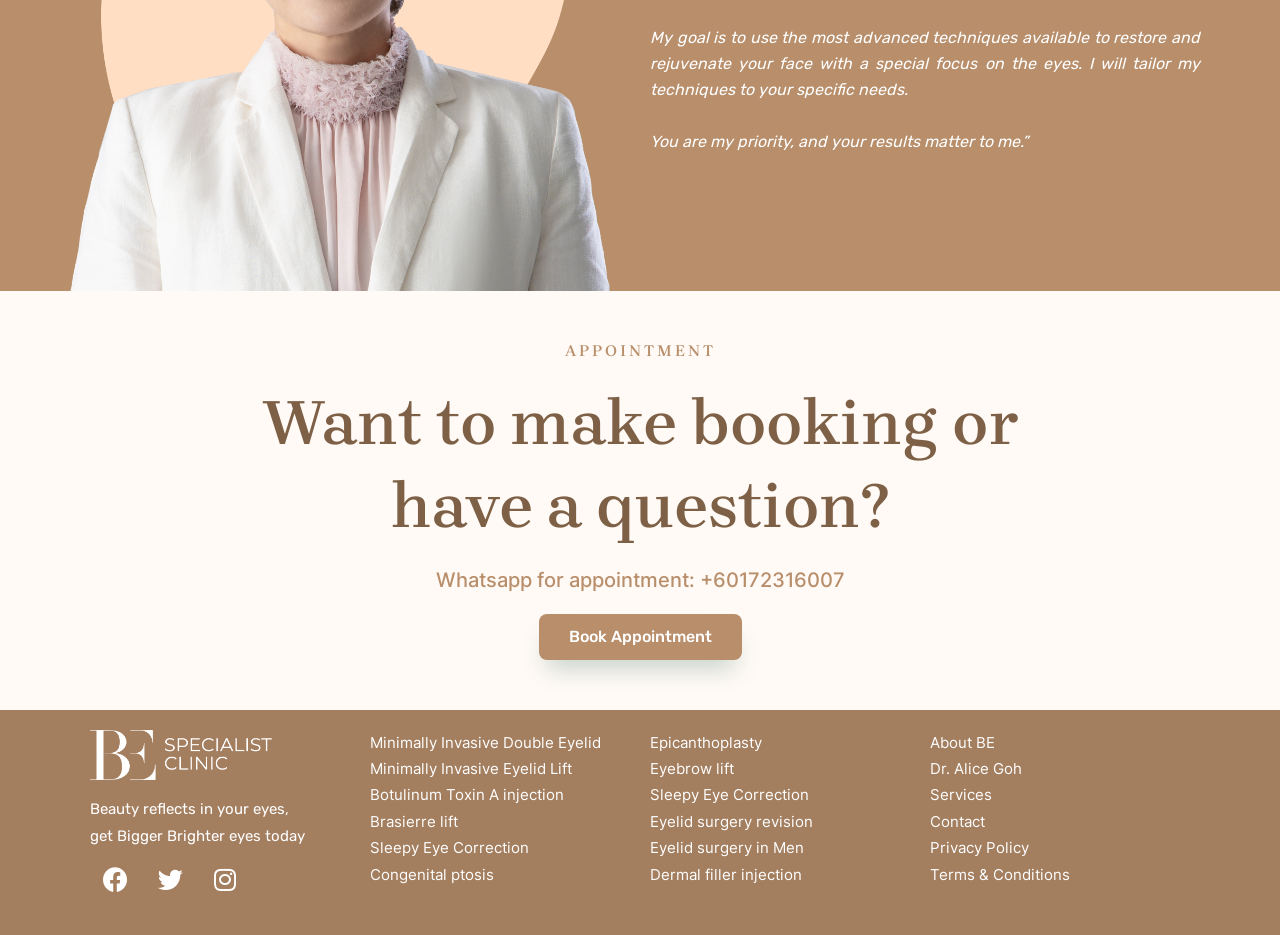Please identify the bounding box coordinates of the element's region that should be clicked to execute the following instruction: "Learn about Minimally Invasive Double Eyelid". The bounding box coordinates must be four float numbers between 0 and 1, i.e., [left, top, right, bottom].

[0.289, 0.78, 0.492, 0.809]